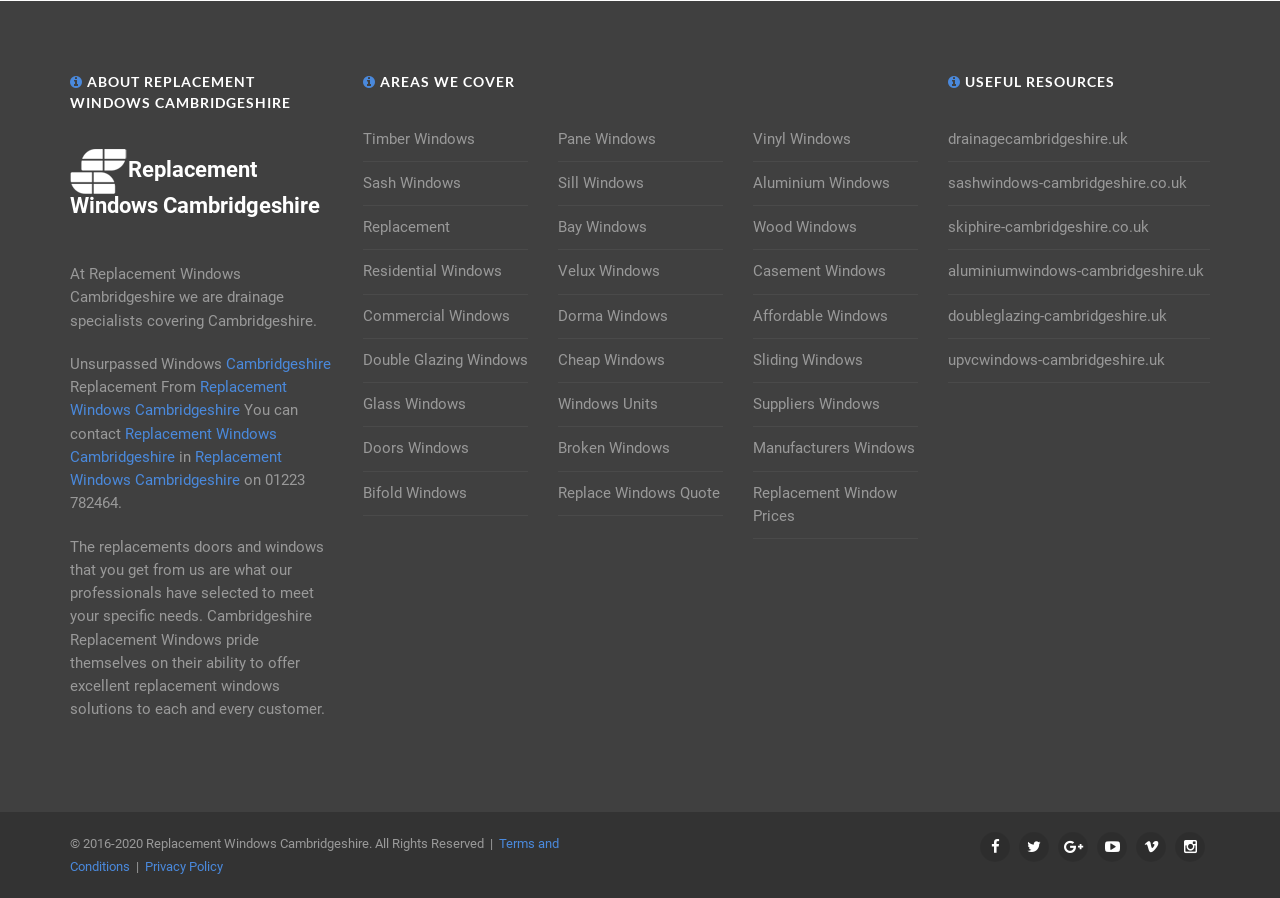Use the details in the image to answer the question thoroughly: 
What services does the company provide?

The company provides replacement windows and doors services, as evident from the various links on the webpage, such as 'Timber Windows', 'Sash Windows', 'Replacement', 'Residential Windows', and 'Doors Windows'. The static text also mentions 'the replacements doors and windows that you get from us'.